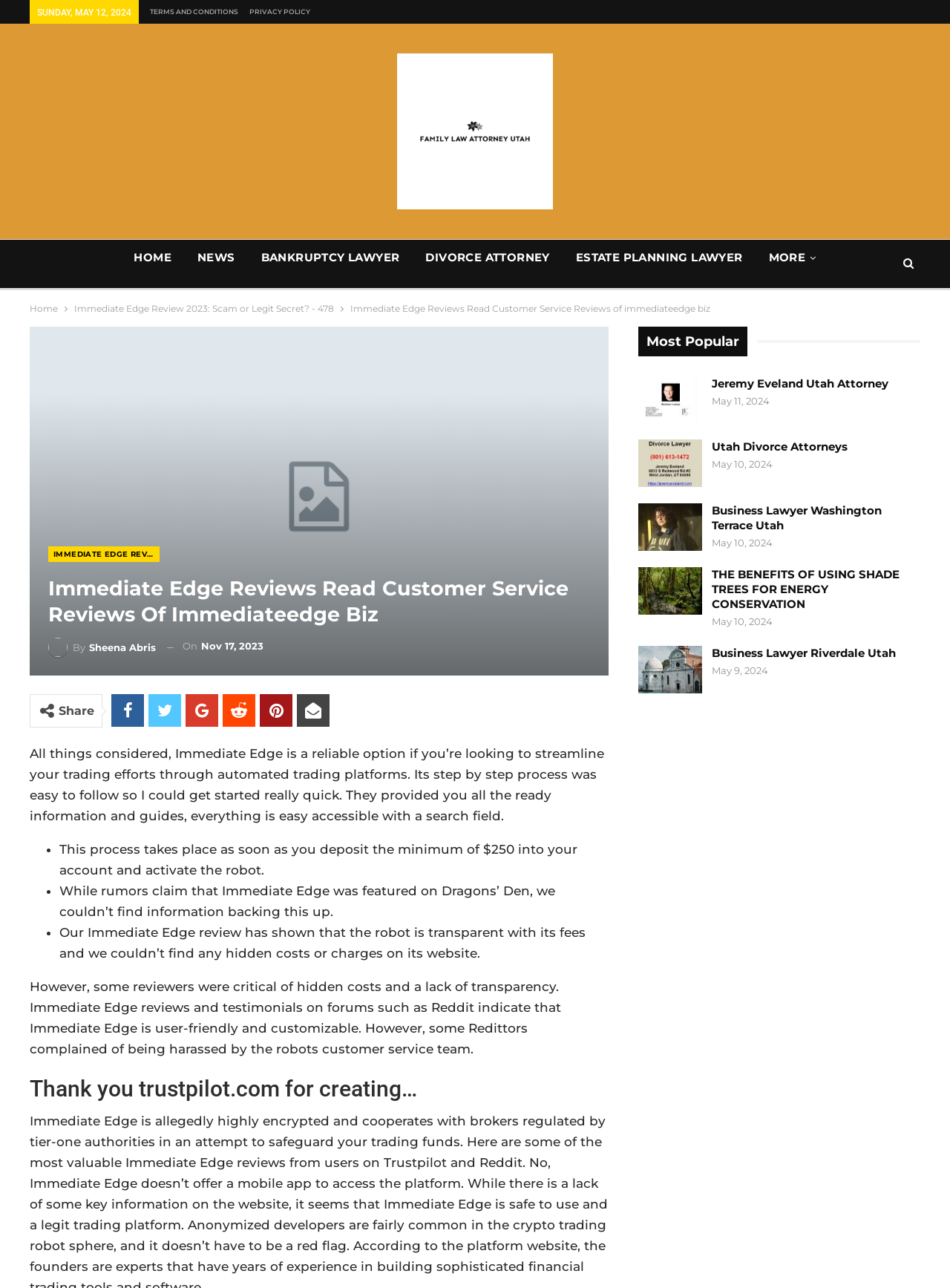Respond with a single word or phrase:
How many popular links are listed in the sidebar?

5